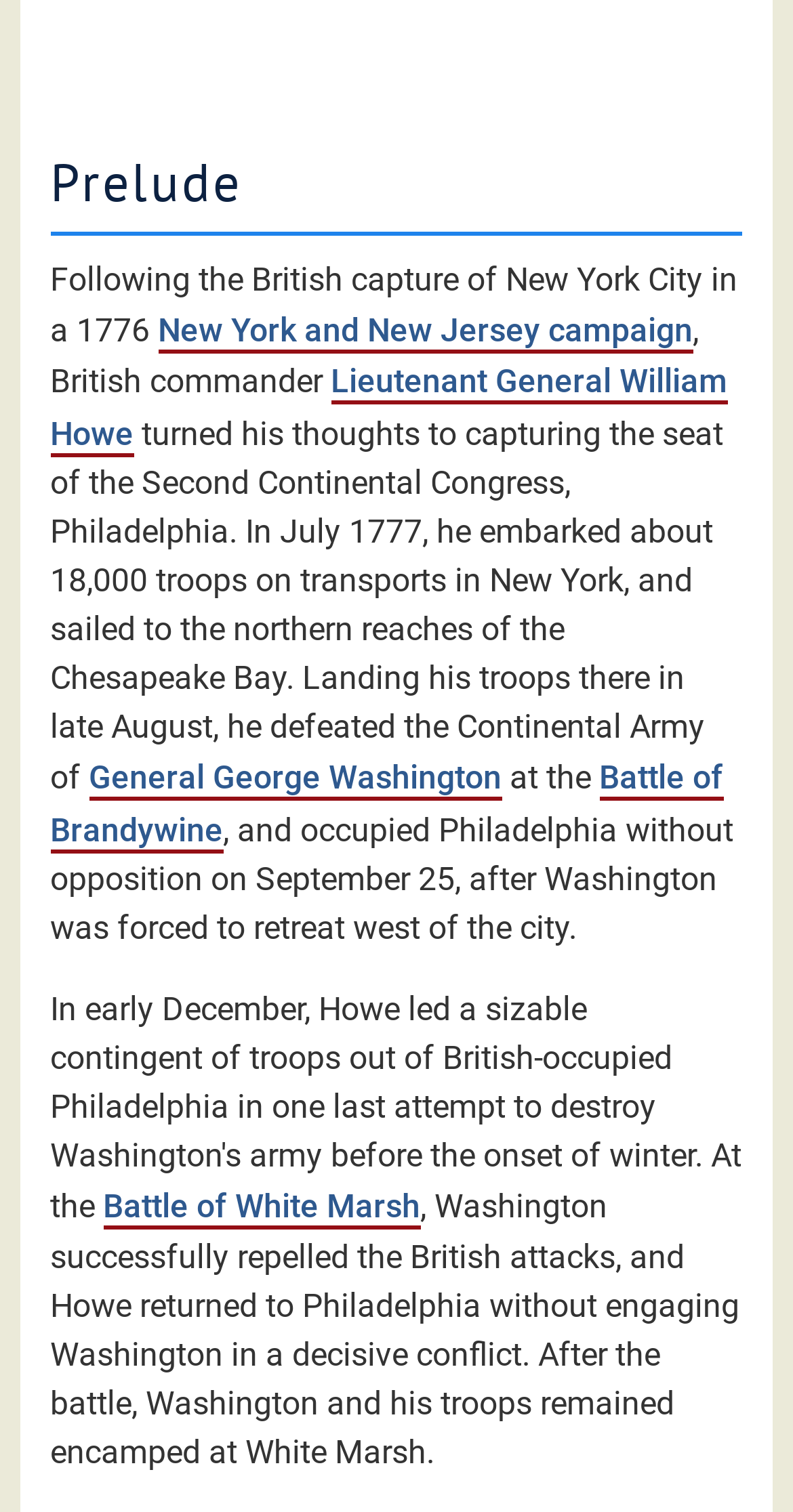Where did Washington and his troops remain encamped after the Battle of White Marsh?
Please use the image to deliver a detailed and complete answer.

The answer can be found in the sentence 'After the battle, Washington and his troops remained encamped at White Marsh.' This explicitly states that Washington and his troops remained encamped at White Marsh after the Battle of White Marsh.